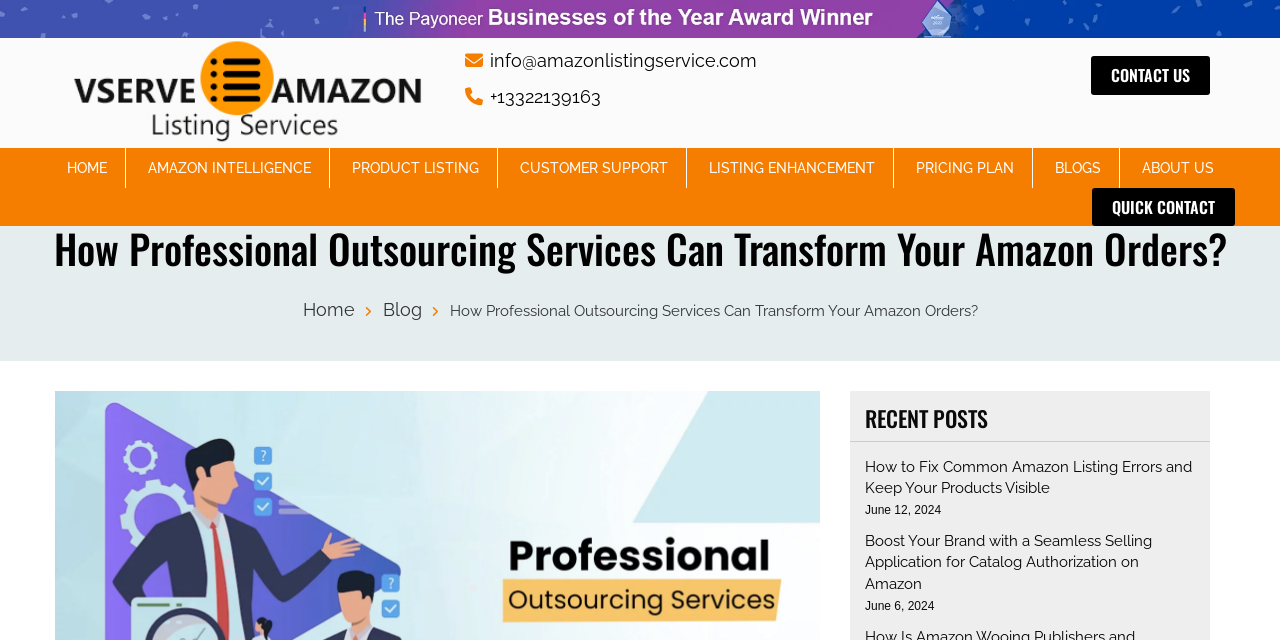Given the following UI element description: "About Us", find the bounding box coordinates in the webpage screenshot.

[0.878, 0.23, 0.962, 0.293]